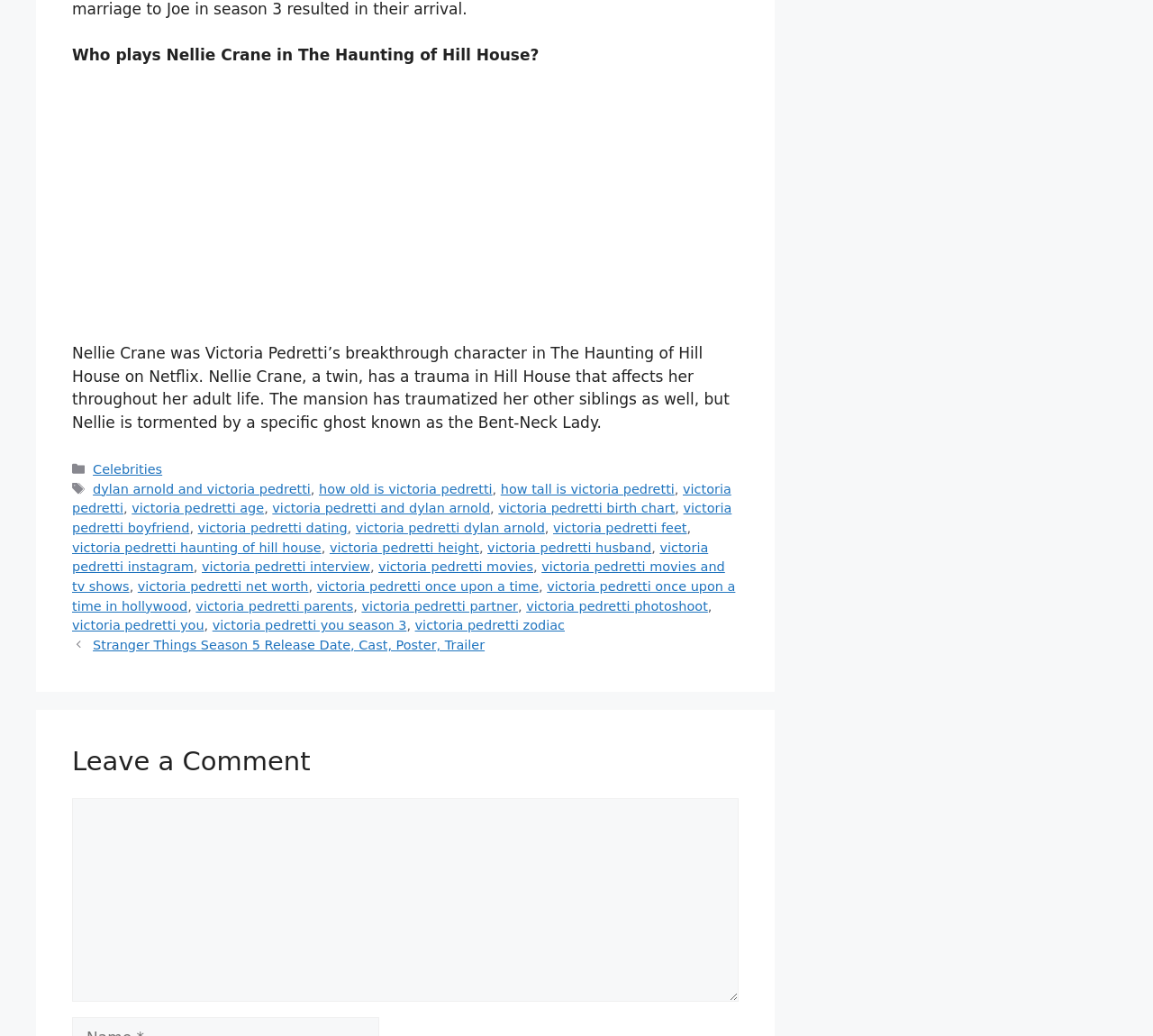What is the category of the post 'Stranger Things Season 5 Release Date, Cast, Poster, Trailer'?
Provide a comprehensive and detailed answer to the question.

The question is asking about the category of the post 'Stranger Things Season 5 Release Date, Cast, Poster, Trailer'. The answer can be found in the link element with text 'Celebrities', which is a category link in the footer section.